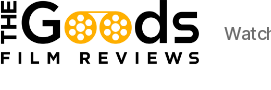What is represented by the 'O's in the logo? Based on the screenshot, please respond with a single word or phrase.

stylized film reels